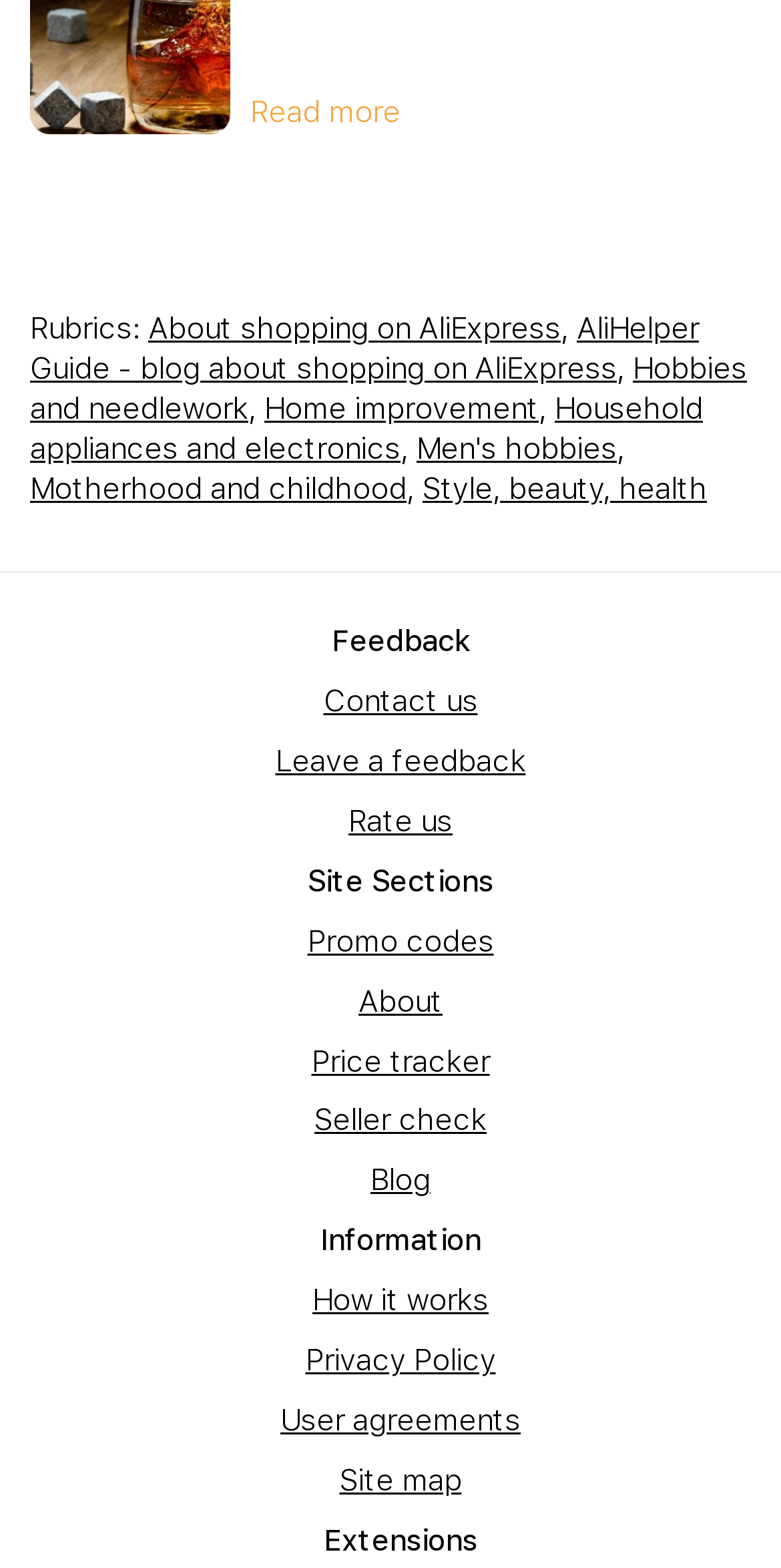Give a succinct answer to this question in a single word or phrase: 
How many links are there in the 'Information' section?

3